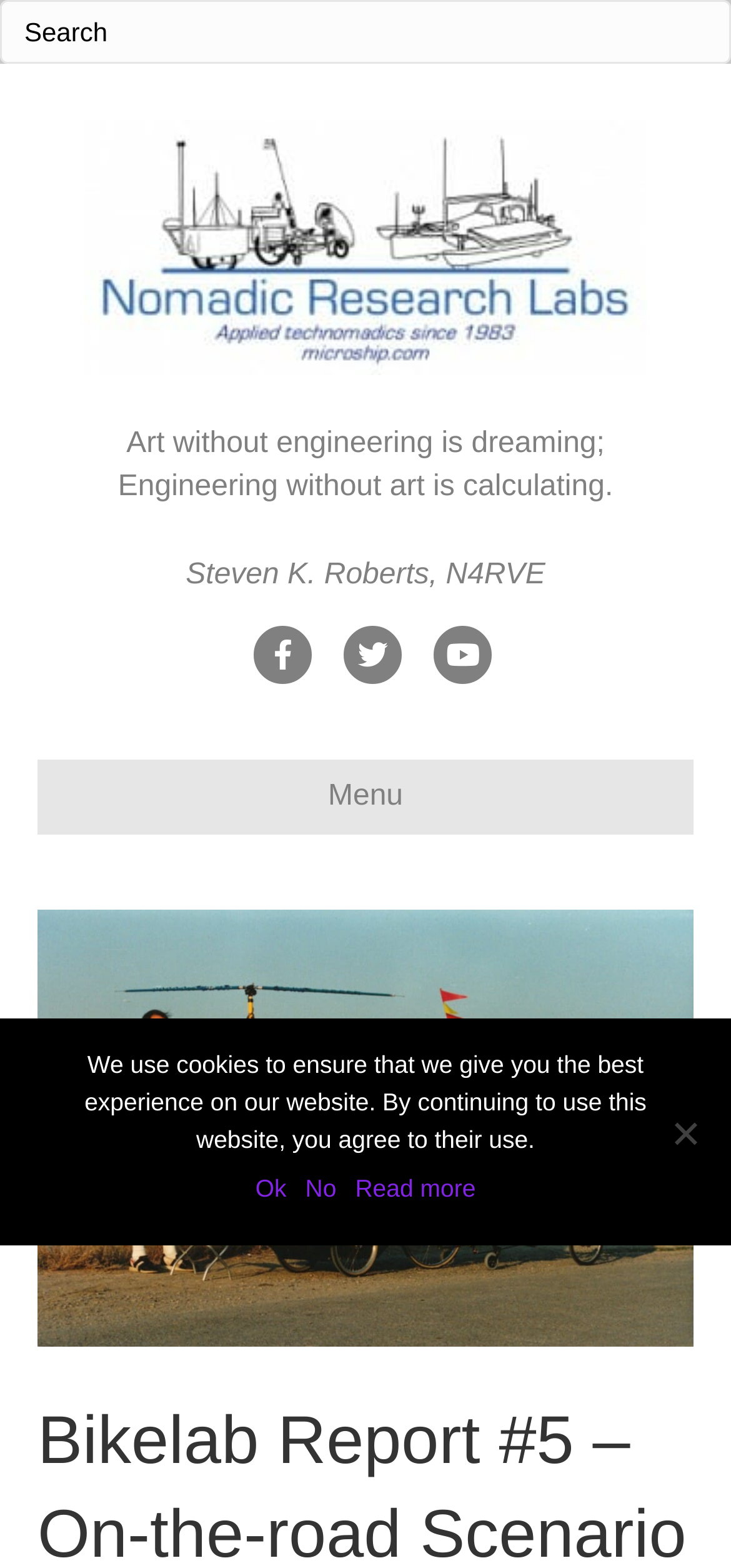Who is the author of the quote?
Using the picture, provide a one-word or short phrase answer.

Steven K. Roberts, N4RVE